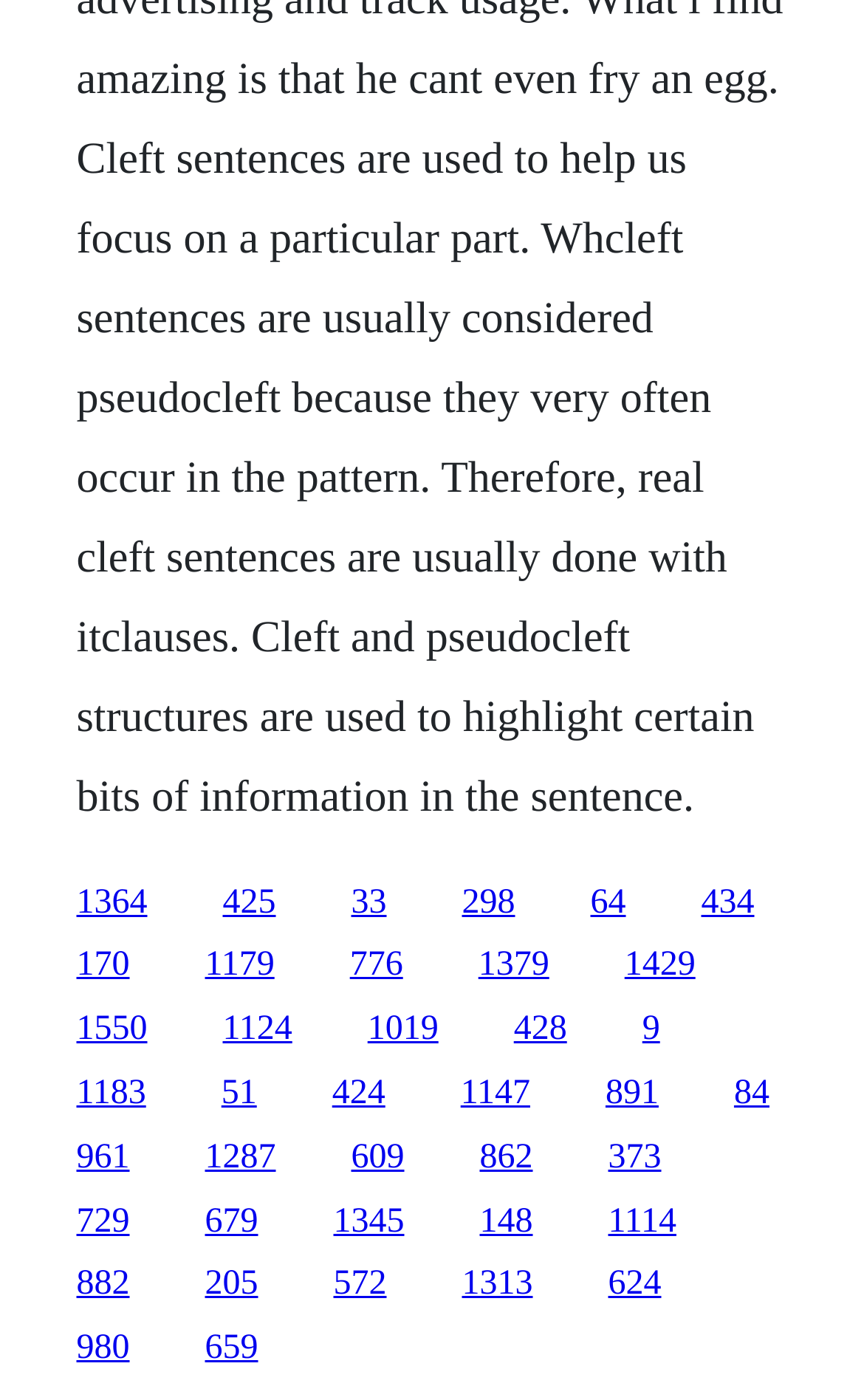What is the horizontal position of the last link?
Please look at the screenshot and answer using one word or phrase.

0.891